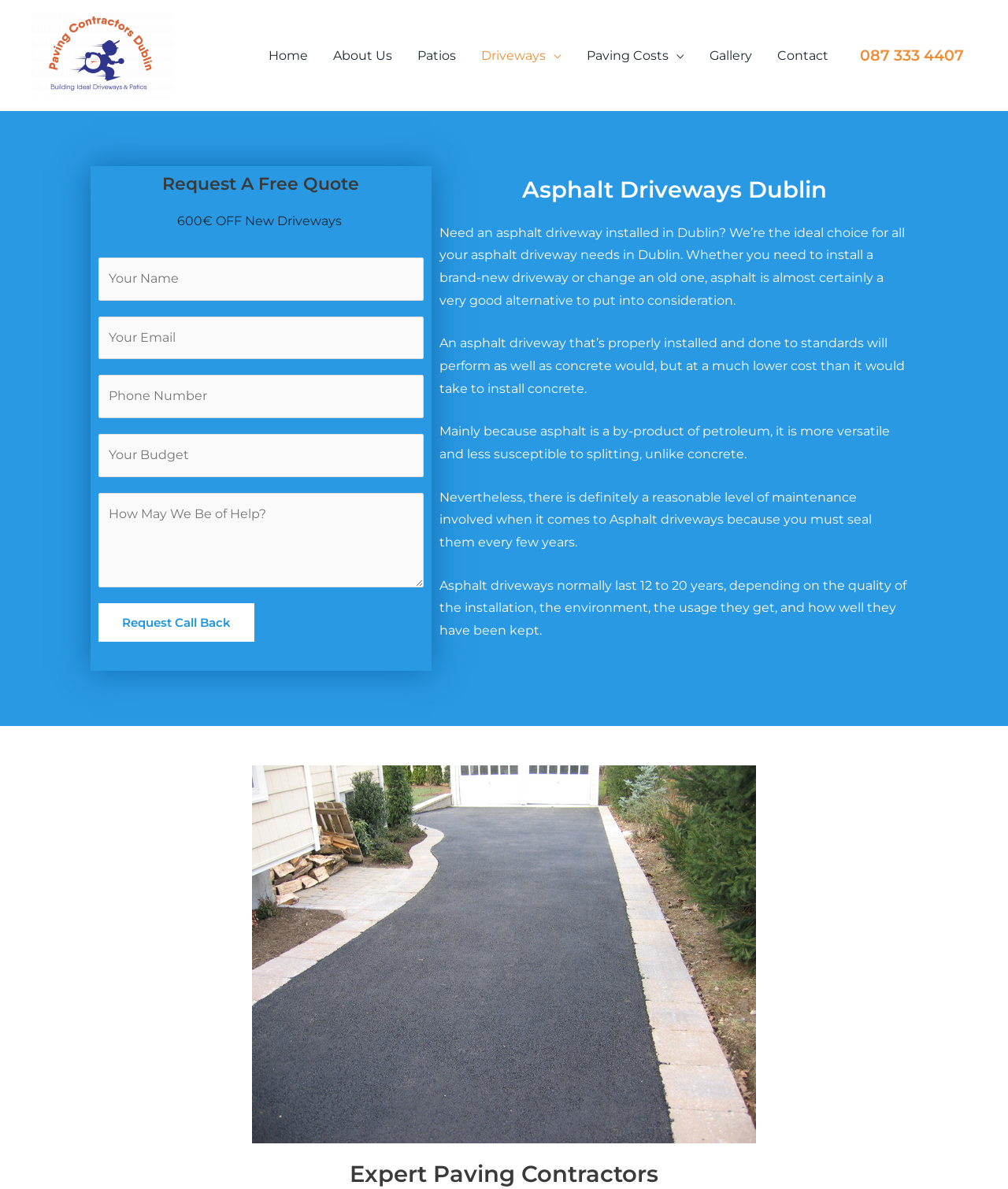What is the ideal choice for asphalt driveway needs in Dublin?
Provide a detailed and extensive answer to the question.

Based on the webpage content, it is mentioned that 'We’re the ideal choice for all your asphalt driveway needs in Dublin.' This implies that the company is the ideal choice for asphalt driveway needs in Dublin.